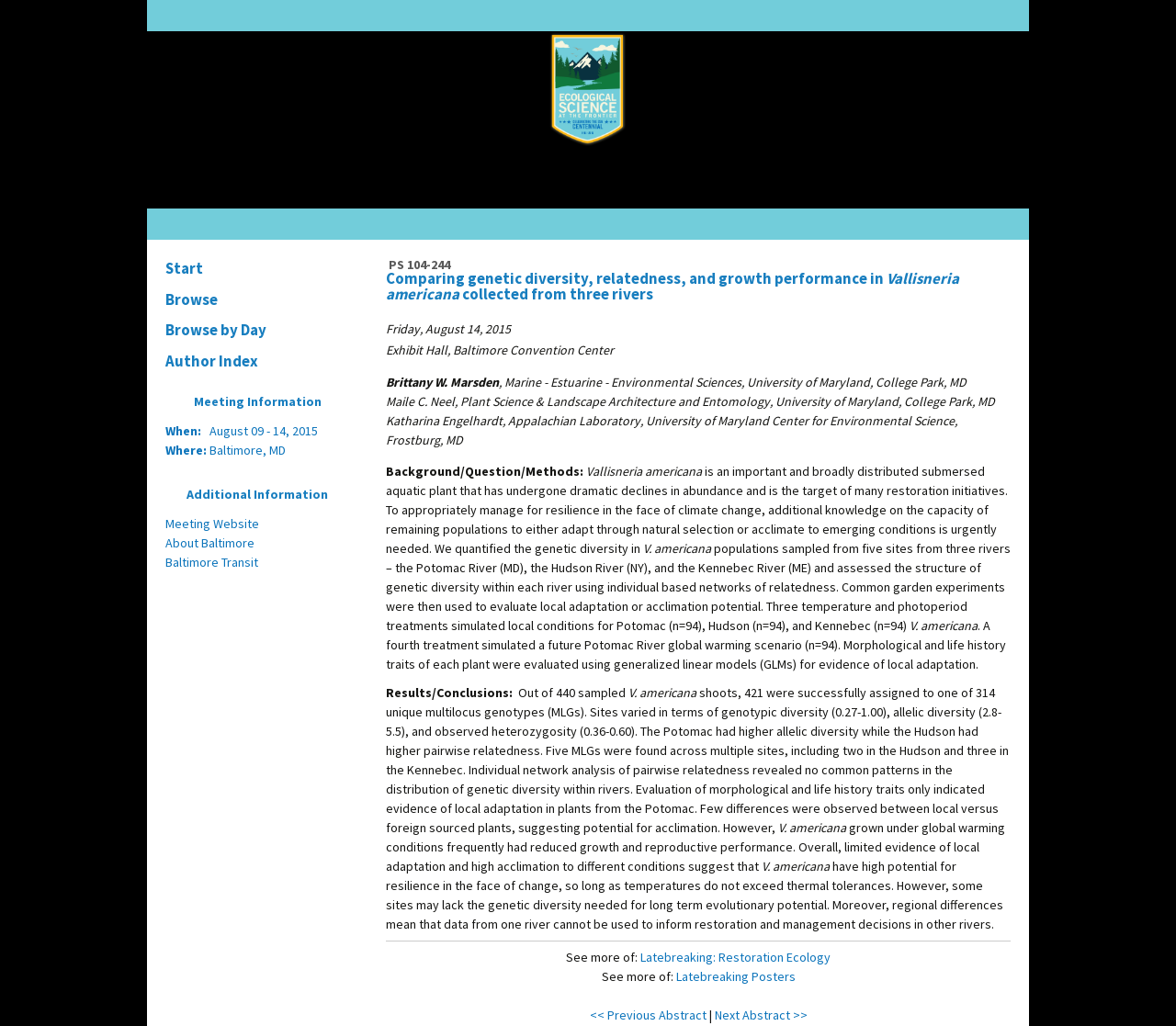What is the title of the abstract?
Please answer the question with a detailed response using the information from the screenshot.

The title of the abstract is 'PS 104-244 Comparing genetic diversity, relatedness, and growth performance in Vallisneria americana collected from three rivers' which is located at the top of the webpage, indicated by the heading element.